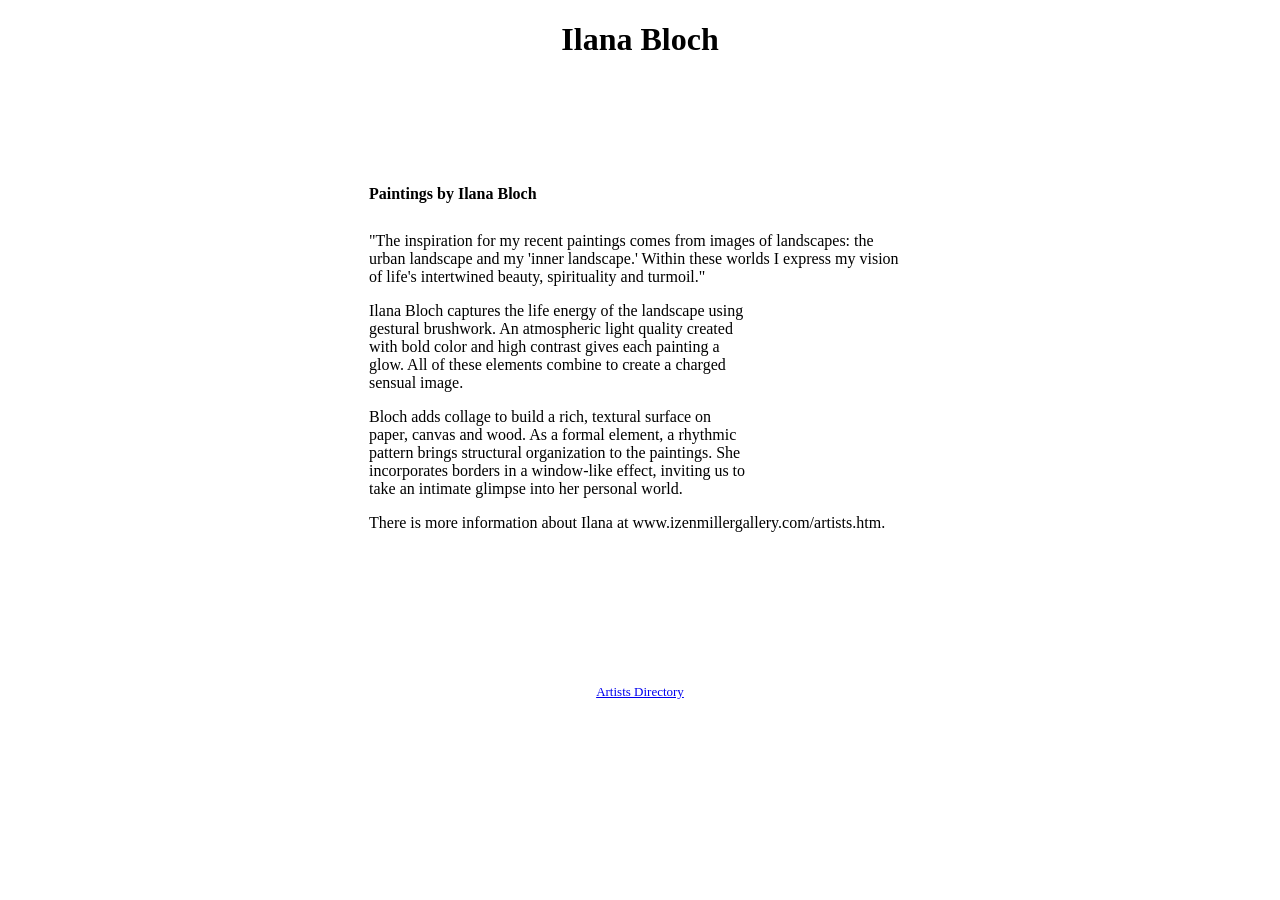Provide a thorough and detailed response to the question by examining the image: 
Where can one find more information about the artist?

One can find more information about the artist at www.izenmillergallery.com/artists.htm, as mentioned in the text on the webpage.